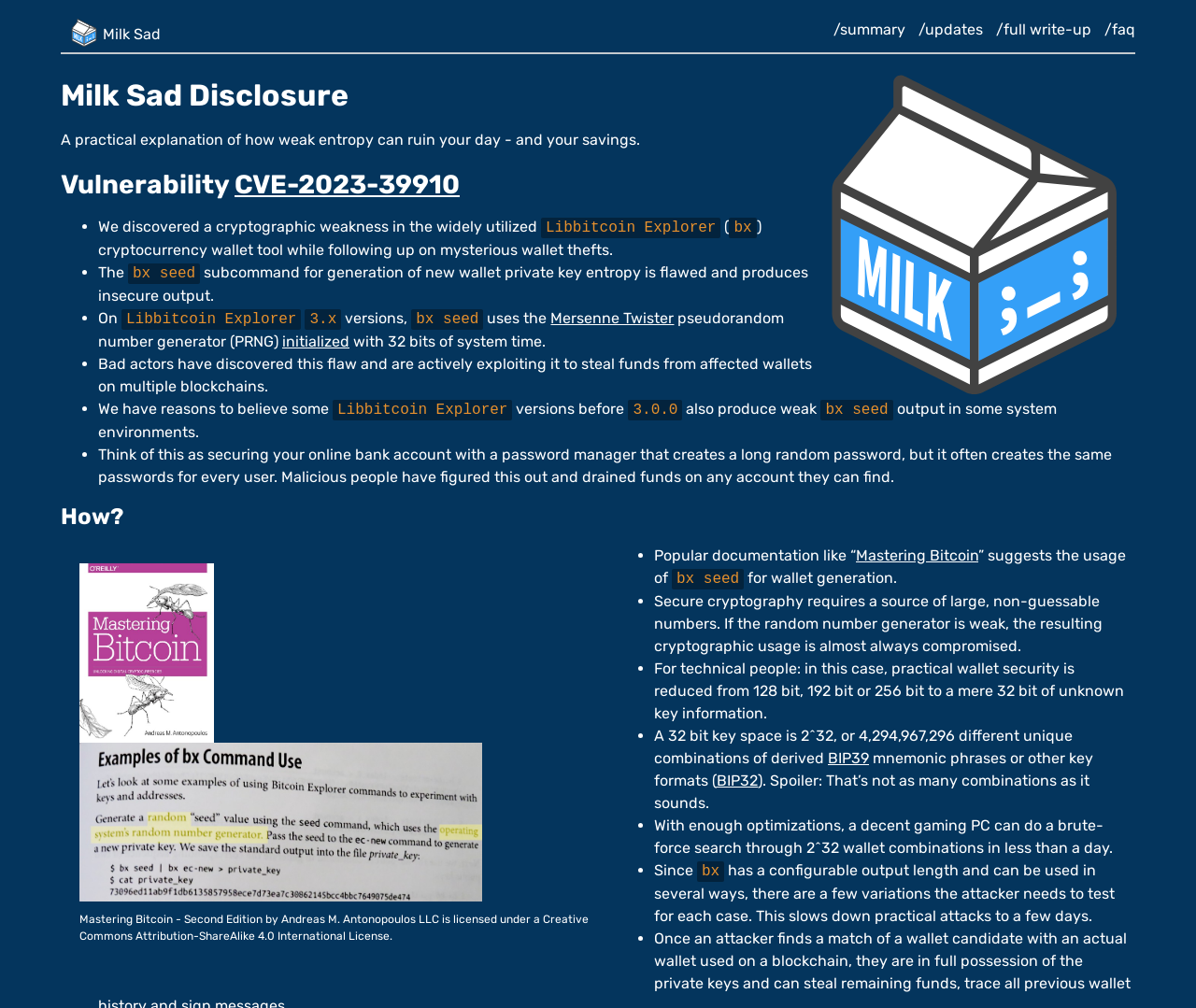Find the bounding box coordinates of the element to click in order to complete the given instruction: "Learn more about 'Mersenne Twister'."

[0.461, 0.307, 0.564, 0.324]